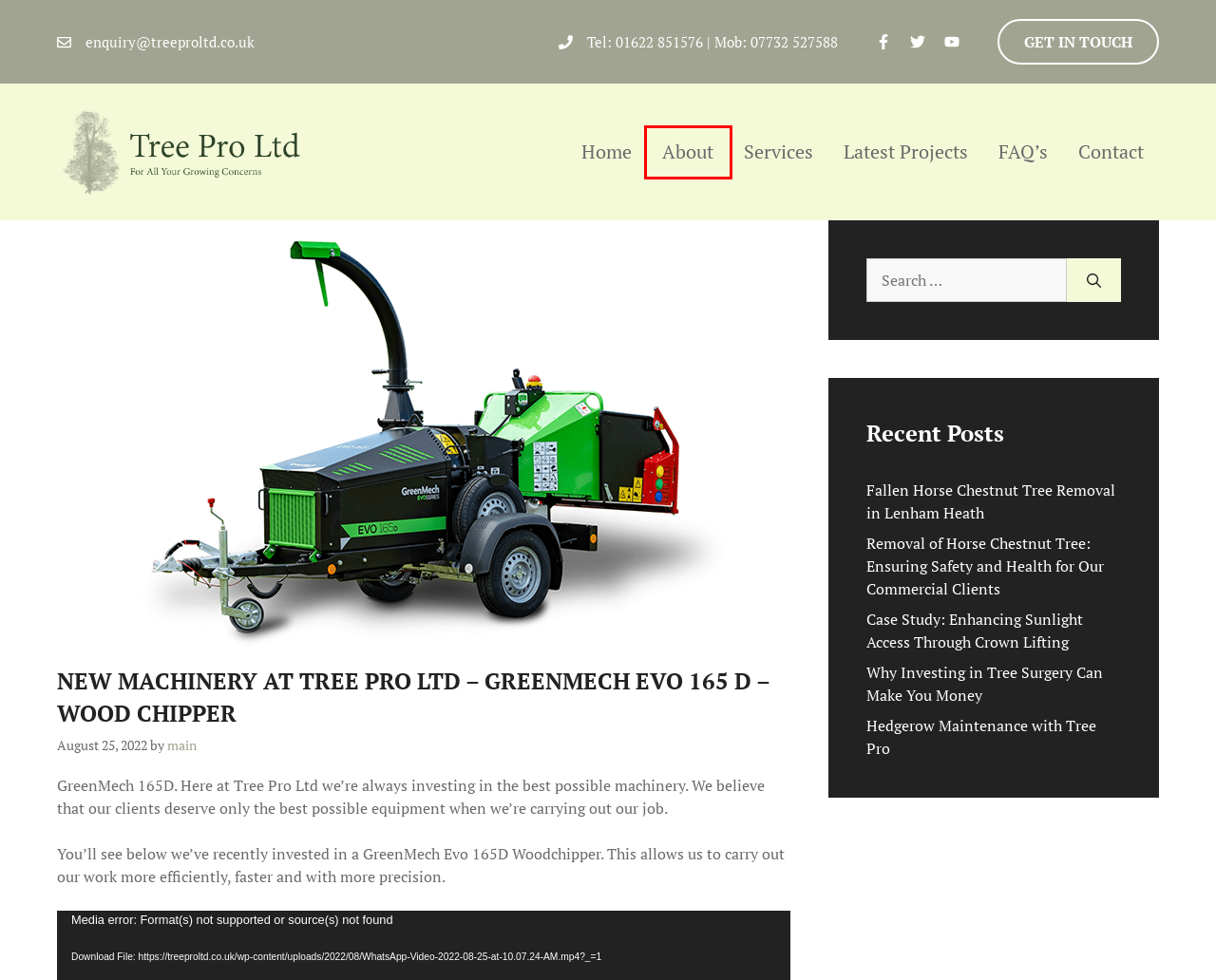You have received a screenshot of a webpage with a red bounding box indicating a UI element. Please determine the most fitting webpage description that matches the new webpage after clicking on the indicated element. The choices are:
A. Fallen Horse Chestnut Tree Removal in Lenham Heath - Tree Pro Ltd
B. Hedgerow Maintenance with Tree Pro - Tree Pro Ltd
C. Services - Tree Pro Ltd
D. Contact - Tree Pro Ltd
E. Home - Tree Pro Ltd Tree Surgeon | Maidstone | Ashford
F. About - Tree Pro Ltd
G. Case Study: Enhancing Sunlight Access Through Crown Lifting - Tree Pro Ltd
H. Why Investing in Tree Surgery Can Make You Money - Tree Pro Ltd

F